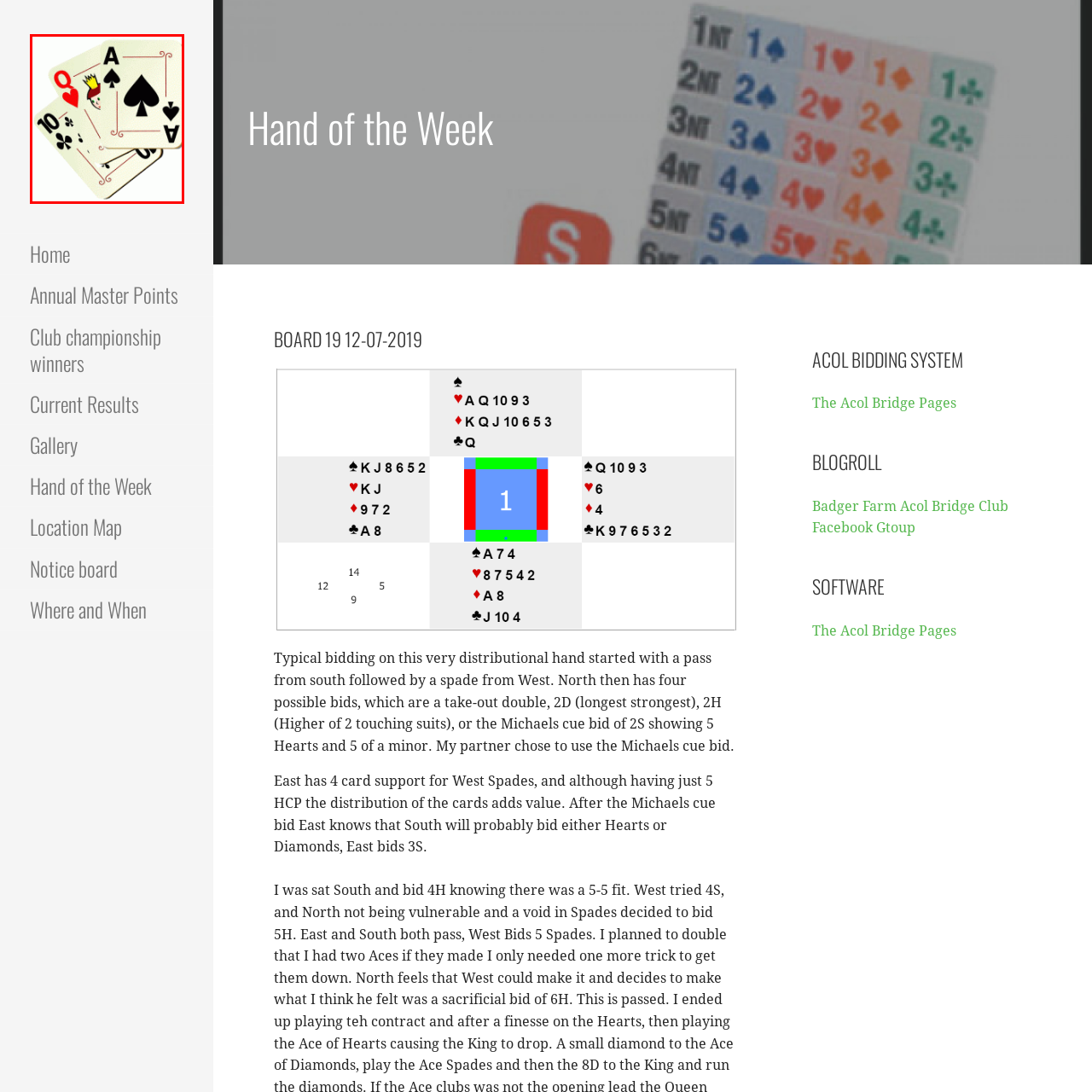Give a detailed account of the scene depicted within the red boundary.

The image features a collection of playing cards prominently displayed, including the Ace of Spades, the Queen of Hearts, and the Ten of Clubs. This arrangement highlights the classic symbols associated with card games, particularly suited for activities like bridge, which is central to the Badger Farm Acol Bridge Club context. The Ace of Spades, often regarded as the highest-ranking card, signifies strength in many card games, while the Queen of Hearts adds a touch of elegance and character. The Ten of Clubs completes the trio, demonstrating the richness of potential strategies in card play. This visual representation emphasizes the intricate and strategic nature of bridge bidding and gameplay, aligning with the club's focus on improving skills and understanding within this beloved card game.